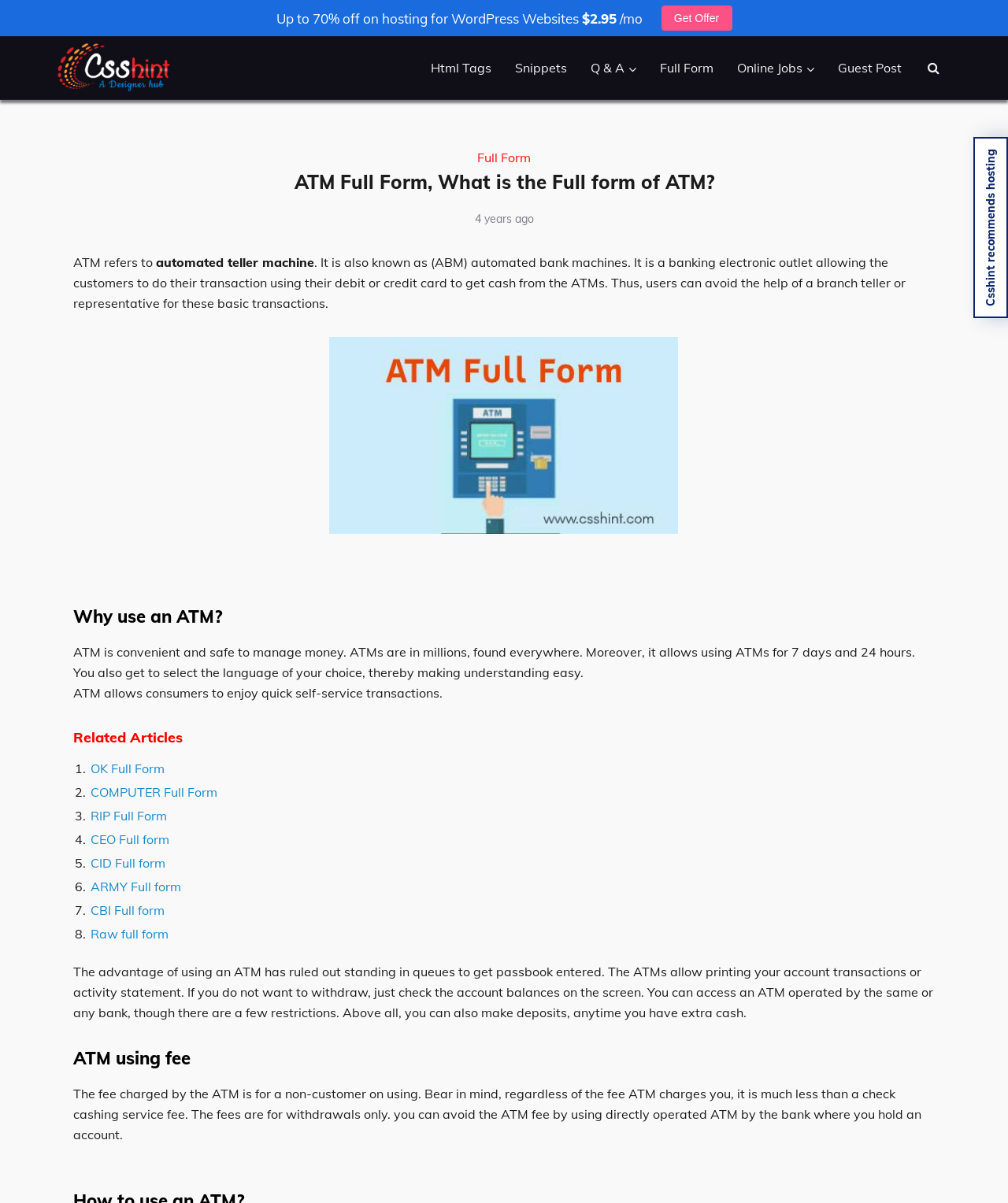Based on the image, give a detailed response to the question: How many related articles are listed?

The related articles are listed under the heading 'Related Articles'. There are 8 list markers, each corresponding to a related article, namely OK Full Form, COMPUTER Full Form, RIP Full Form, CEO Full form, CID Full form, ARMY Full form, CBI Full form, and Raw full form.